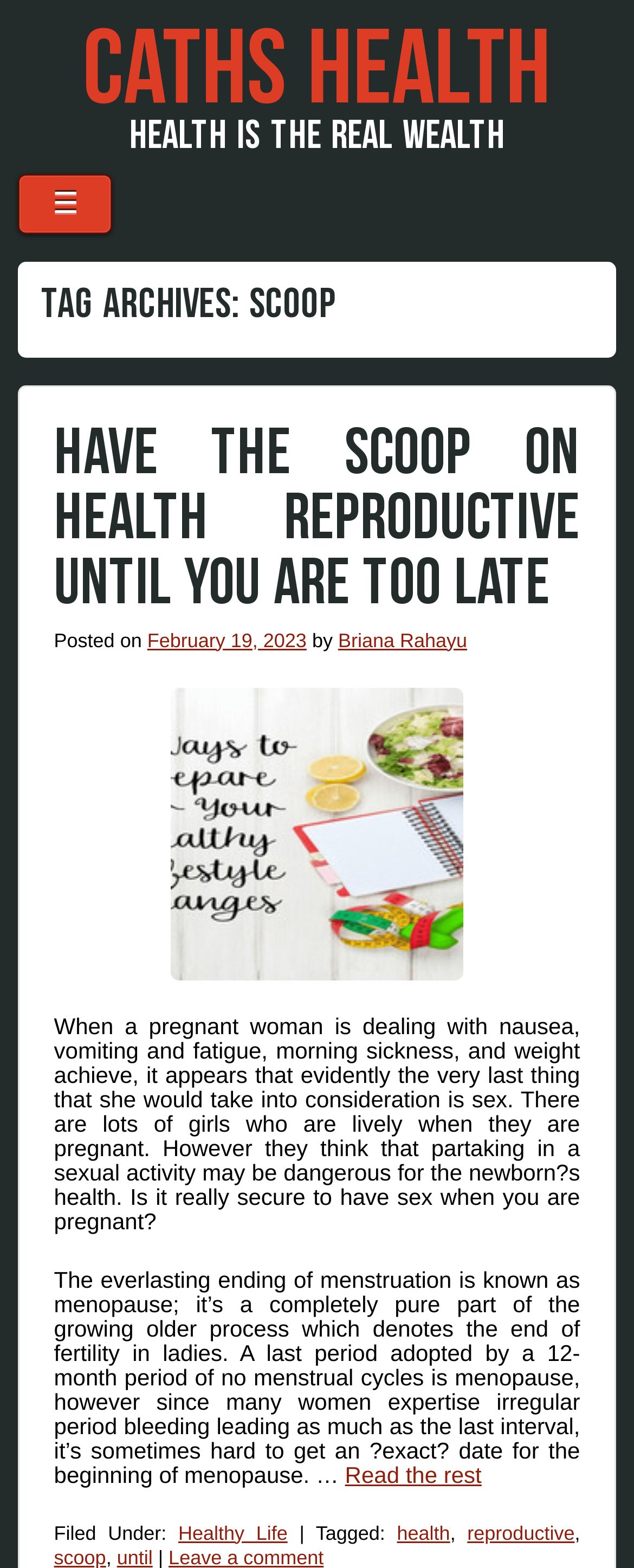How many articles are displayed on the webpage?
Based on the image, answer the question in a detailed manner.

There is only one article displayed on the webpage, which is indicated by the heading element 'HAVE THE SCOOP ON HEALTH REPRODUCTIVE UNTIL YOU ARE TOO LATE' with bounding box coordinates [0.085, 0.268, 0.915, 0.393] and its corresponding content elements.